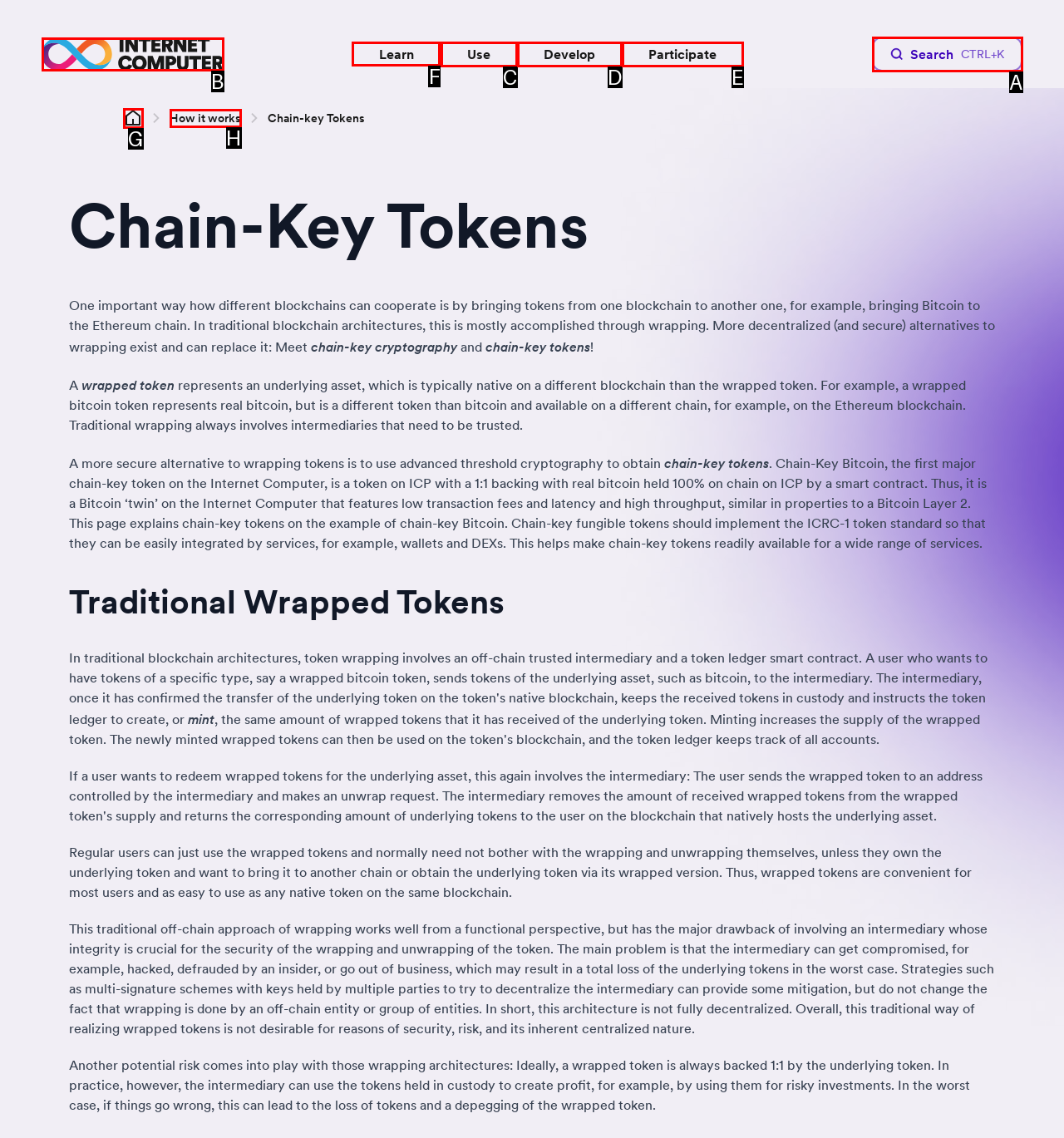Identify which lettered option completes the task: Learn more about Chain-key Tokens. Provide the letter of the correct choice.

F